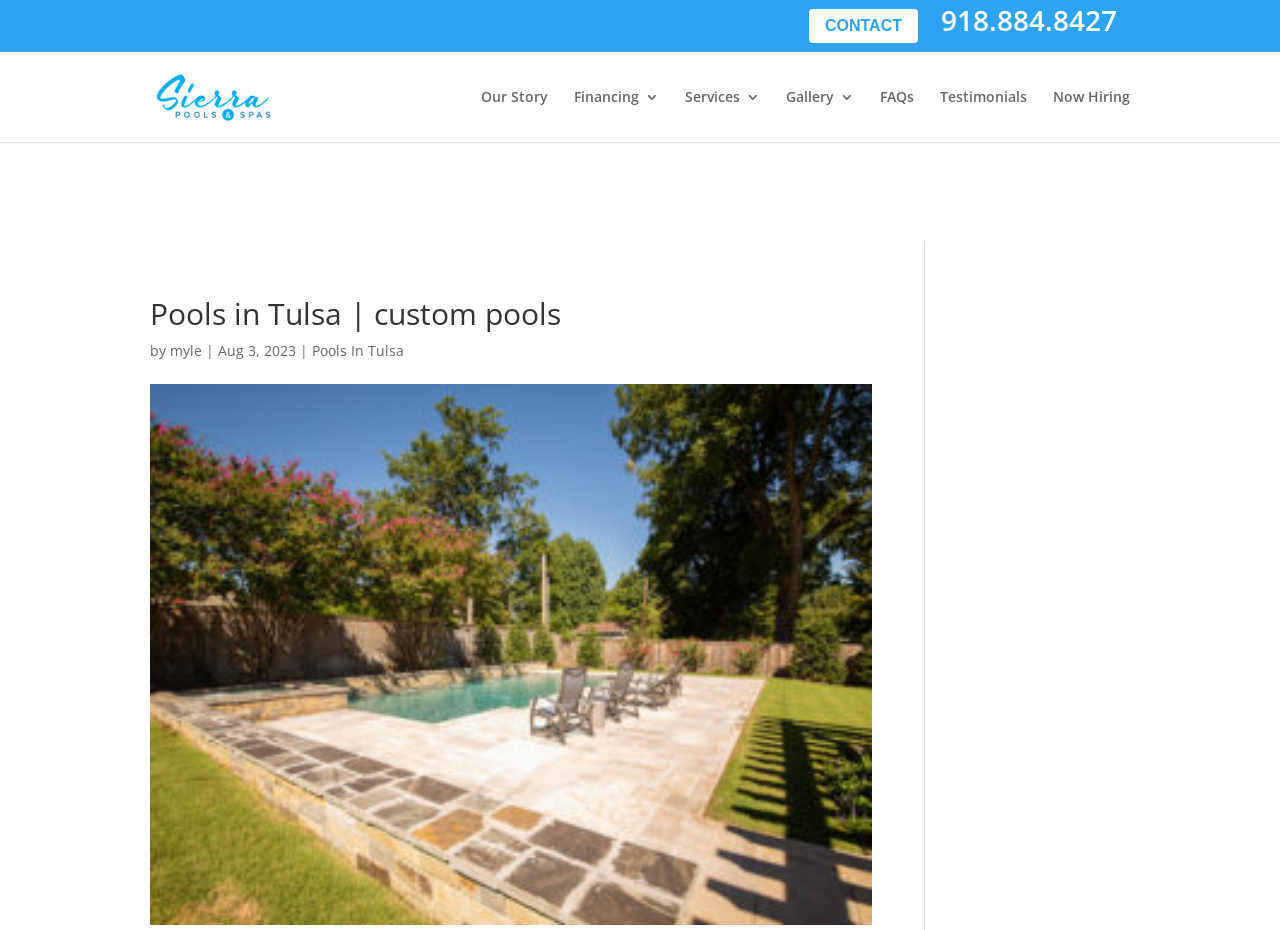Please locate the bounding box coordinates of the element that should be clicked to complete the given instruction: "View the 'About Rosina' page".

None